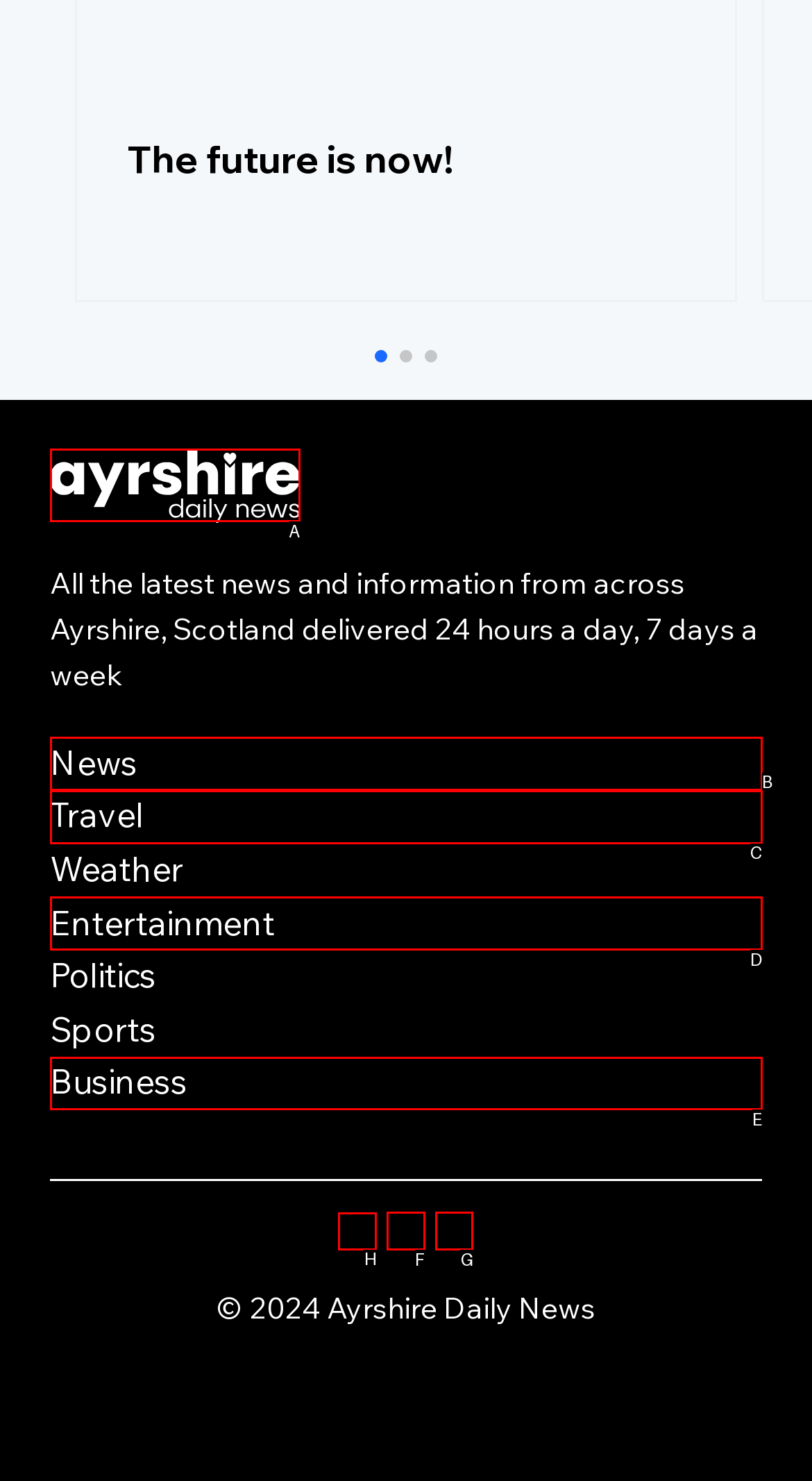Point out which UI element to click to complete this task: Visit Facebook
Answer with the letter corresponding to the right option from the available choices.

H